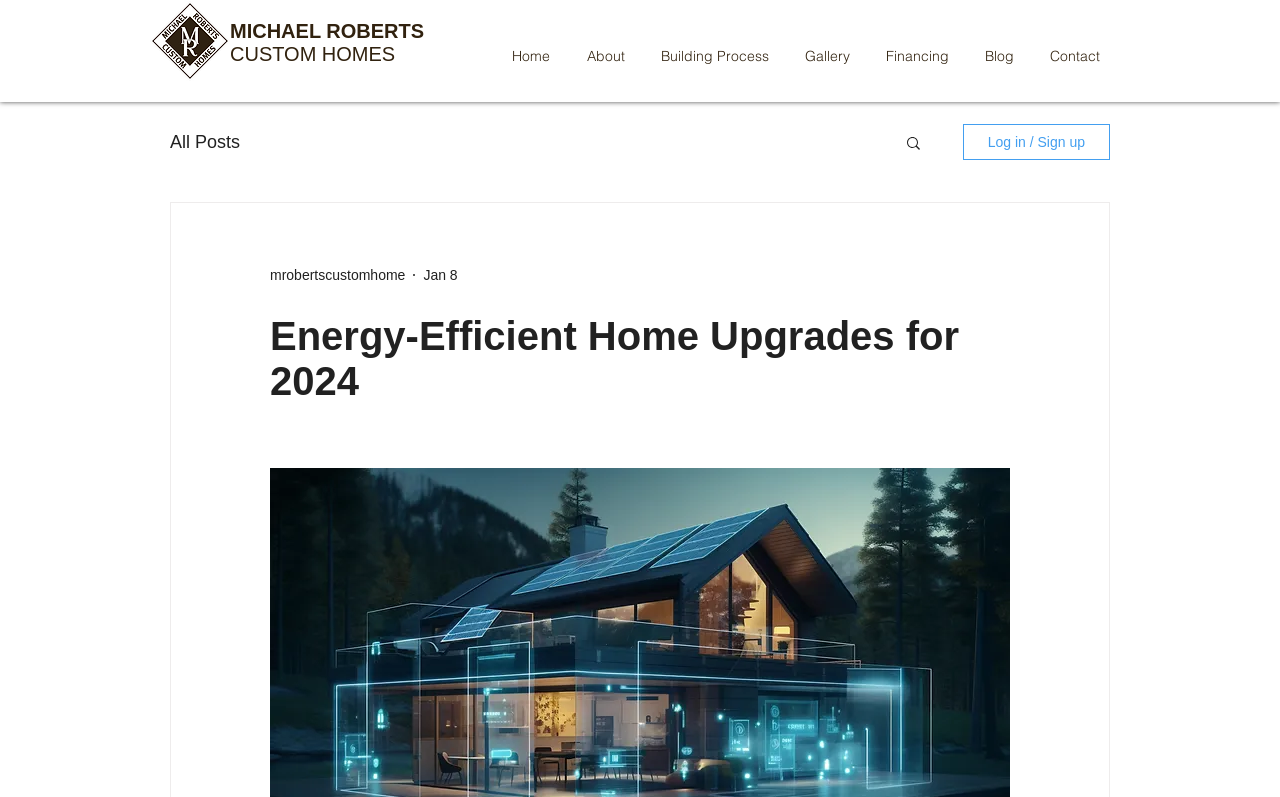What is the main heading displayed on the webpage? Please provide the text.

Energy-Efficient Home Upgrades for 2024